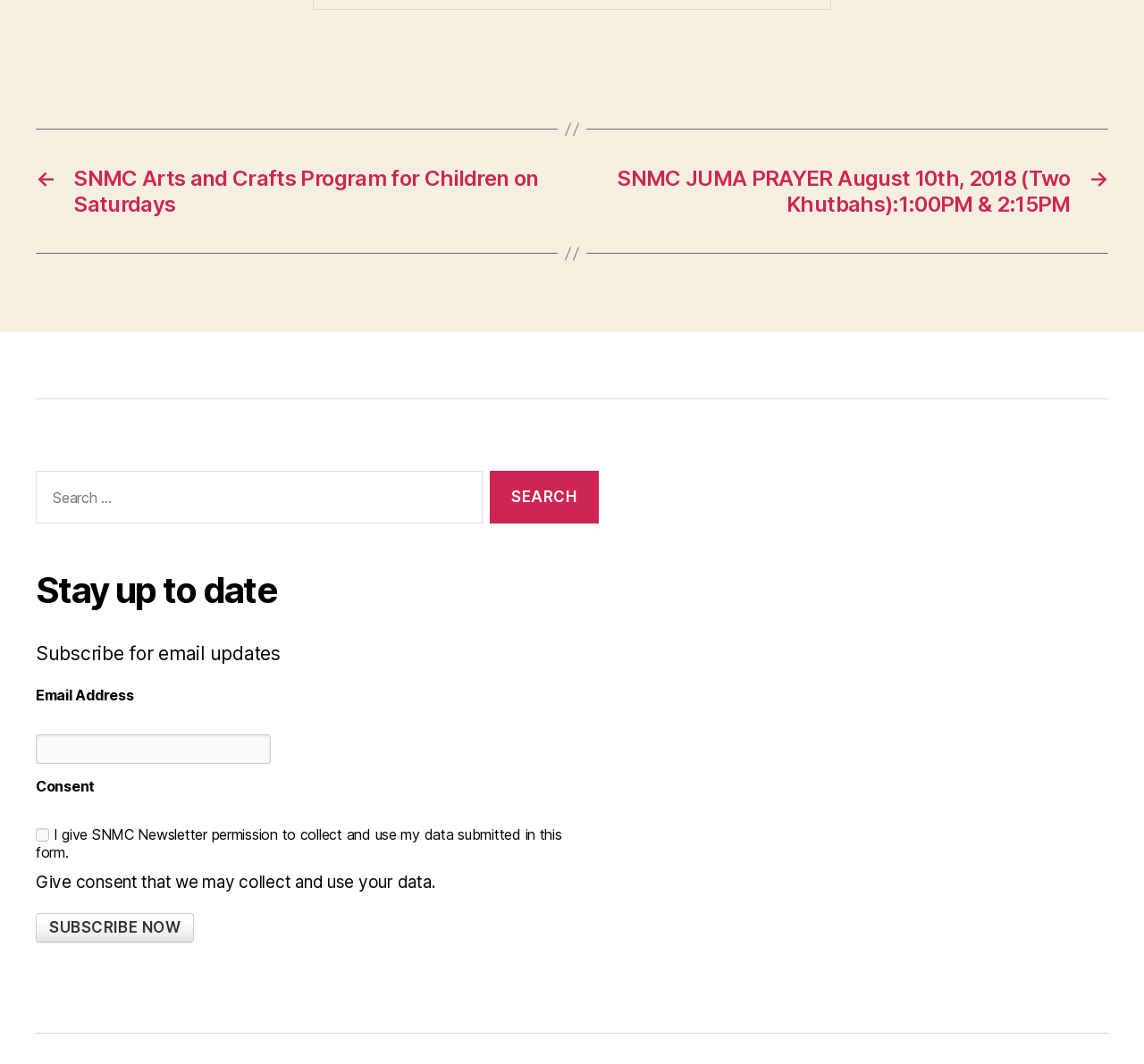What is the purpose of the search box?
From the image, respond using a single word or phrase.

Search for posts